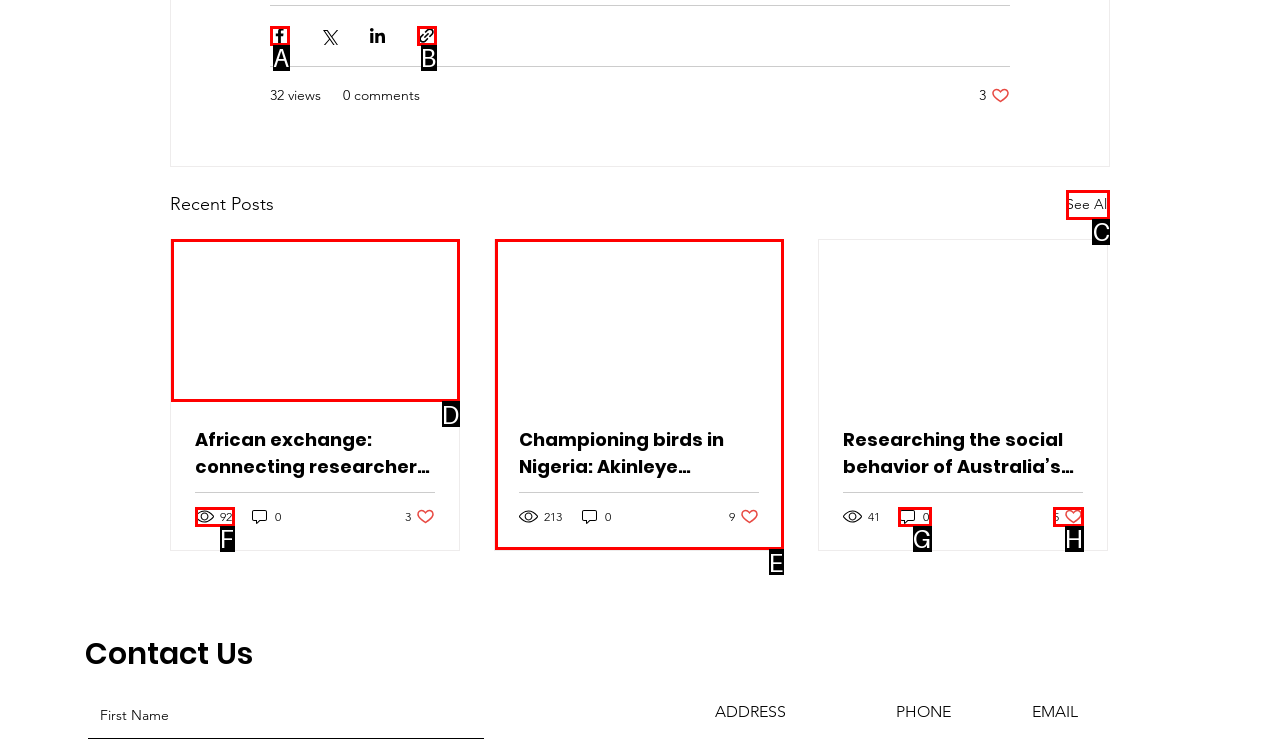Which UI element should you click on to achieve the following task: See all recent posts? Provide the letter of the correct option.

C